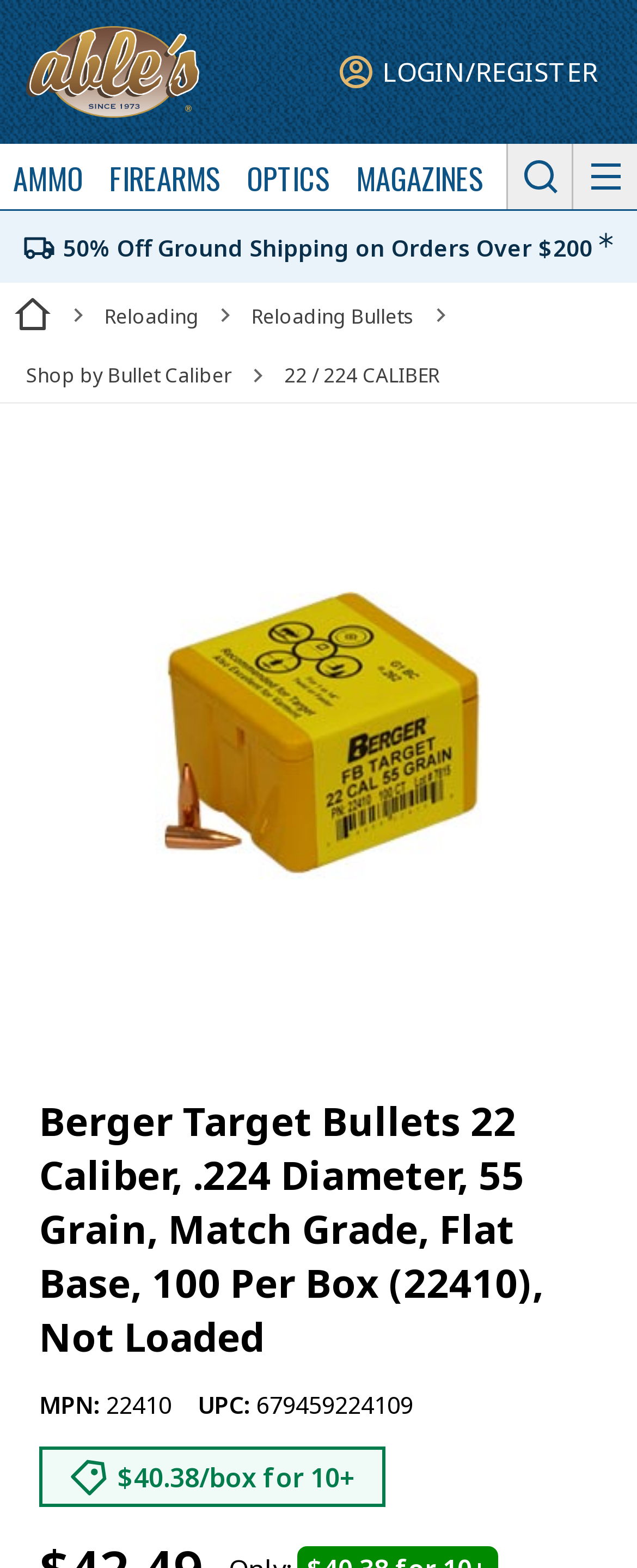Please provide a one-word or phrase answer to the question: 
What is the price of the Berger Target Bullets?

$40.38/box for 10+